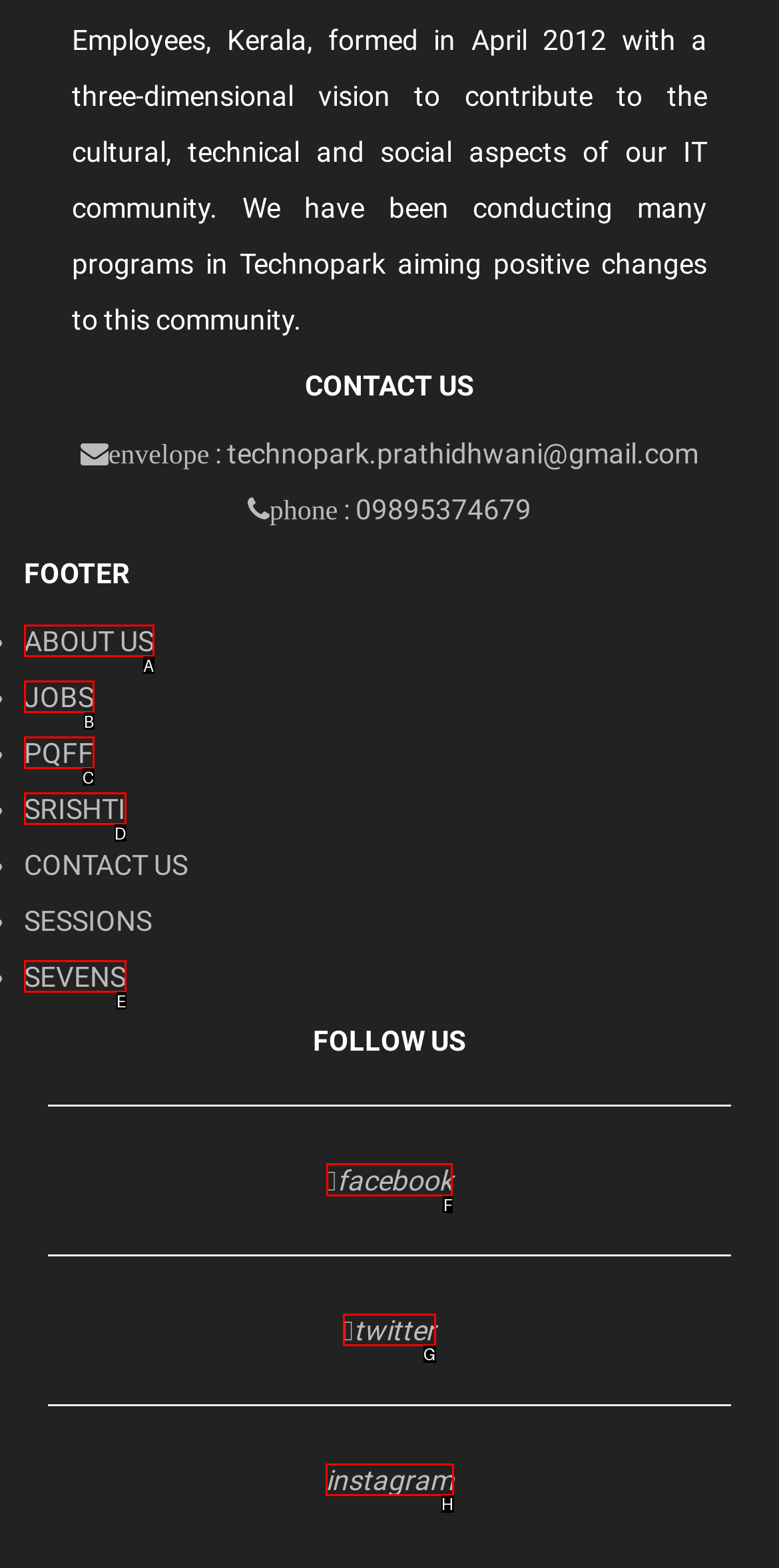Point out the HTML element I should click to achieve the following: click facebook link Reply with the letter of the selected element.

F